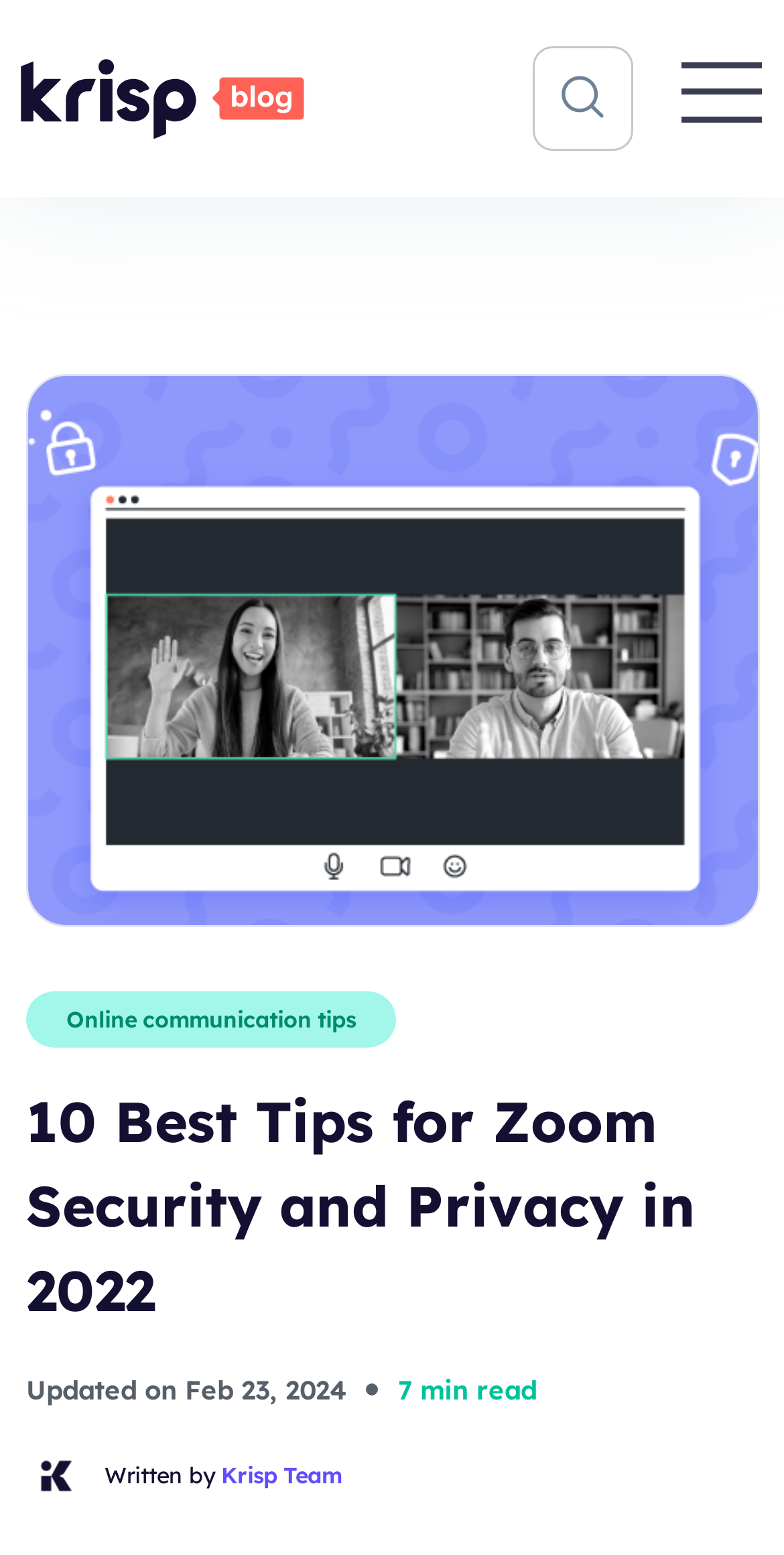When was this article updated?
Based on the screenshot, respond with a single word or phrase.

Feb 23, 2024